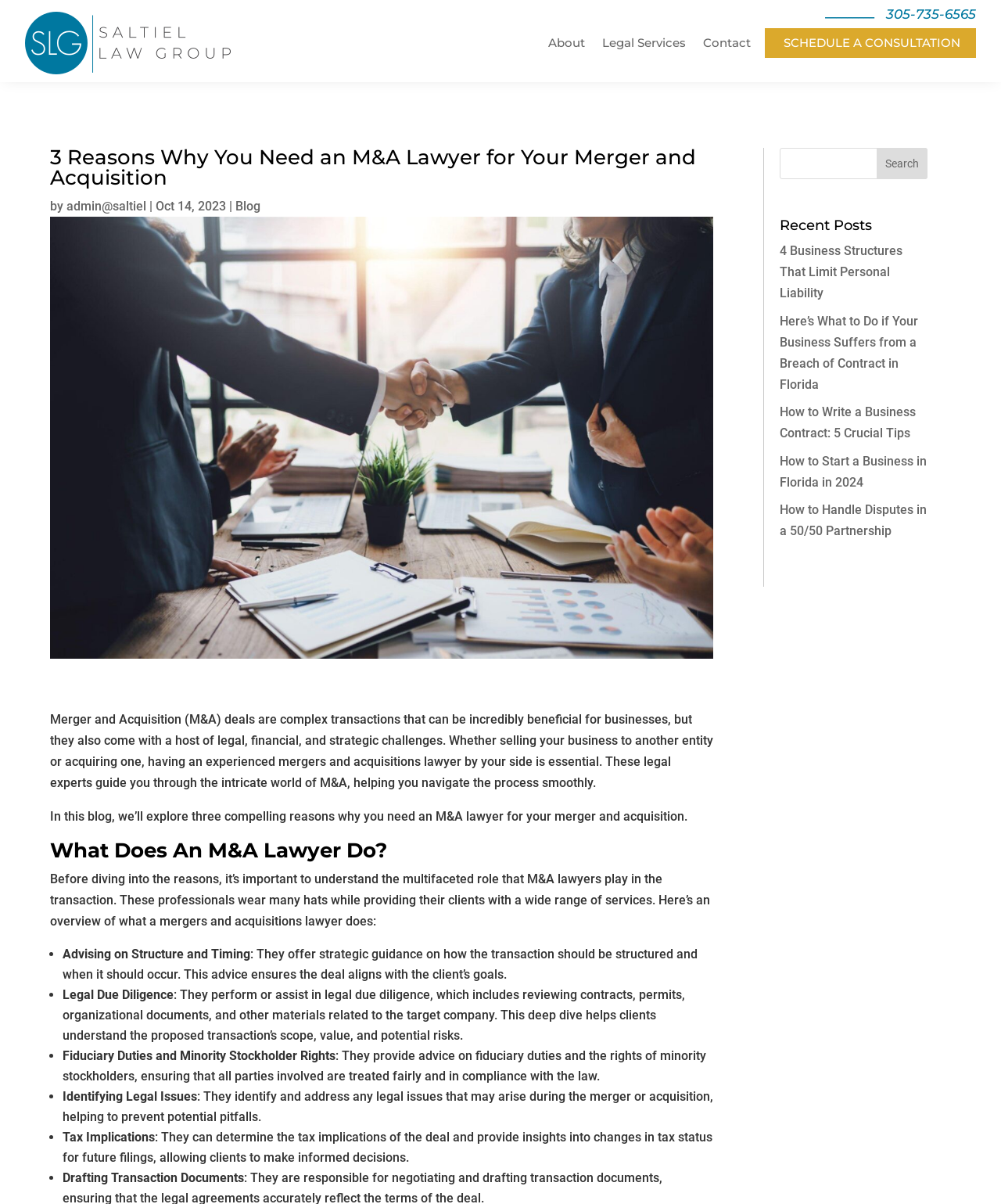Using the information in the image, give a comprehensive answer to the question: 
What is the role of an M&A lawyer?

I found the role of an M&A lawyer by reading the text on the webpage, which explains that they provide services such as advising on structure and timing, legal due diligence, fiduciary duties and minority stockholder rights, identifying legal issues, tax implications, and drafting transaction documents.